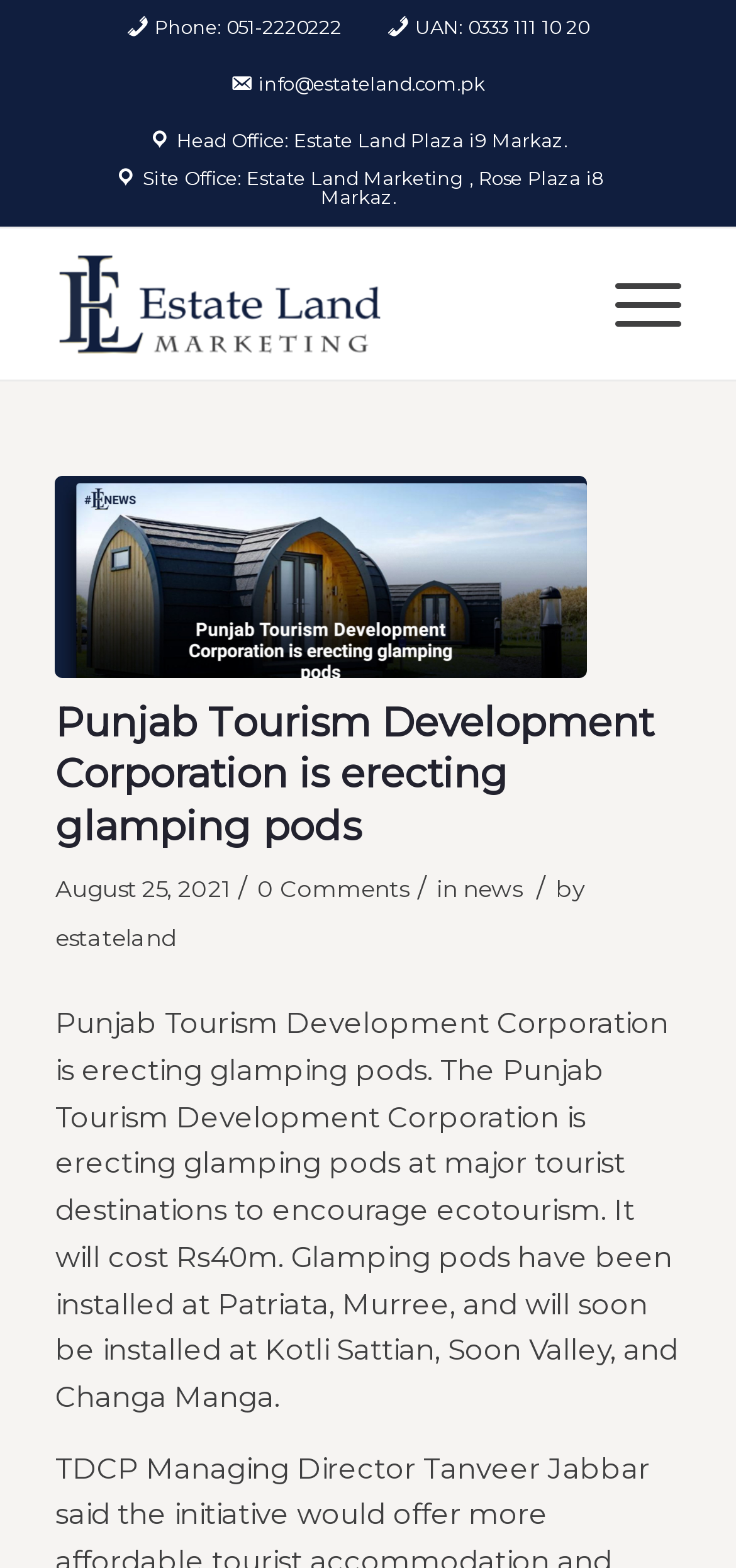Elaborate on the information and visuals displayed on the webpage.

The webpage appears to be an article about the Punjab Tourism Development Corporation's initiative to promote ecotourism by installing glamping pods at major tourist destinations. 

At the top of the page, there are three lines of contact information, including a phone number, UAN, and email address, aligned horizontally and centered. Below this, there is a section with the company's head office and site office addresses.

To the left of the page, there is a layout table with a link to "Estate Land Marketing" accompanied by an image. On the right side, there is a "Menu" link.

The main content of the article is situated in the middle of the page. It starts with a link to the article title, "Punjab Tourism Development Corporation is erecting glamping pods", accompanied by an image. Below this, there is a header section with the same title, followed by the article's publication date, "August 25, 2021". 

The article's content is divided into paragraphs, with the main text describing the initiative to install glamping pods at various tourist destinations, including Patriata, Murree, Kotli Sattian, Soon Valley, and Changa Manga, at a cost of Rs40m. The text also mentions that the pods have already been installed at Patriata and Murree.